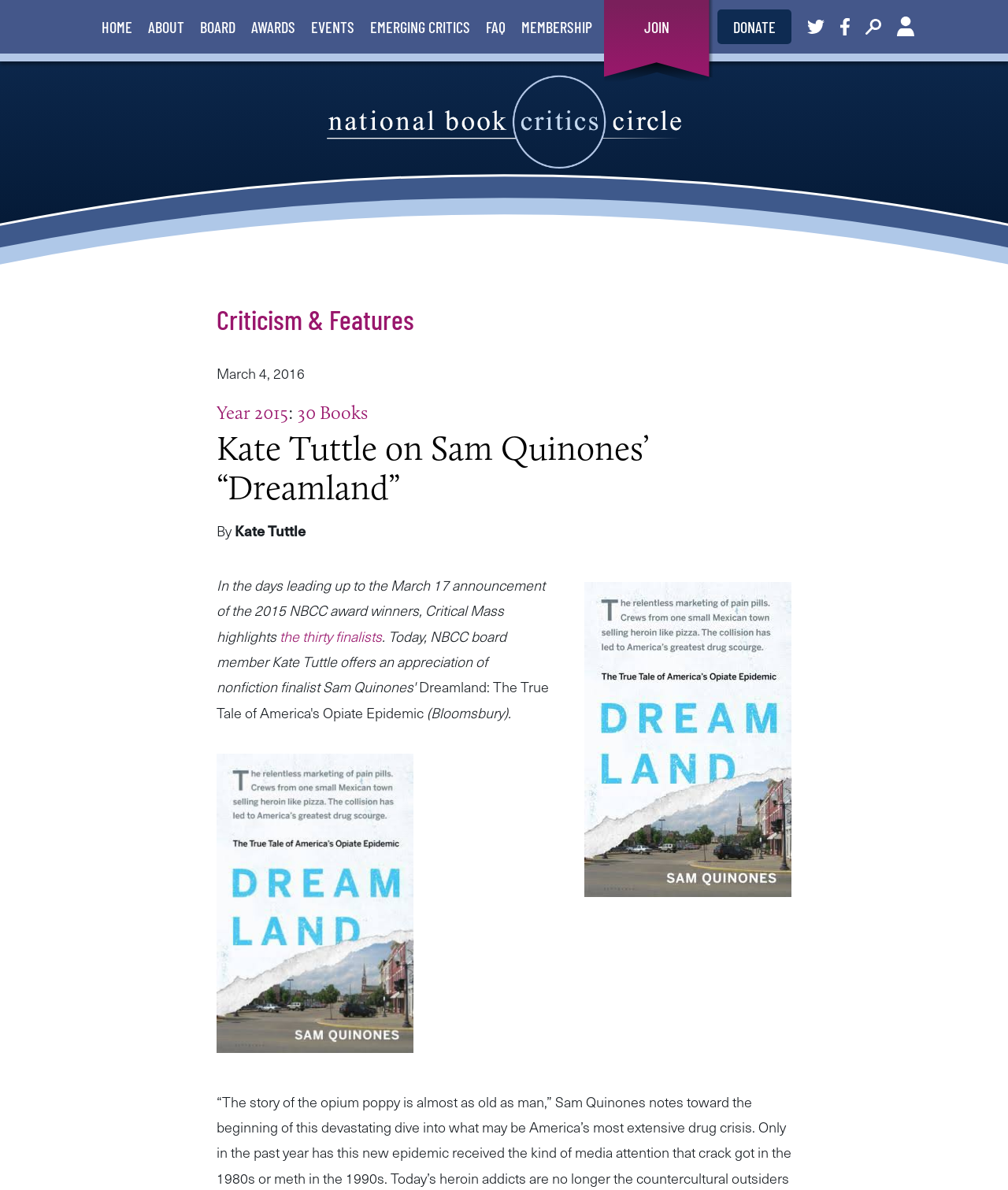Provide a one-word or short-phrase answer to the question:
How many finalists are highlighted by Critical Mass?

thirty